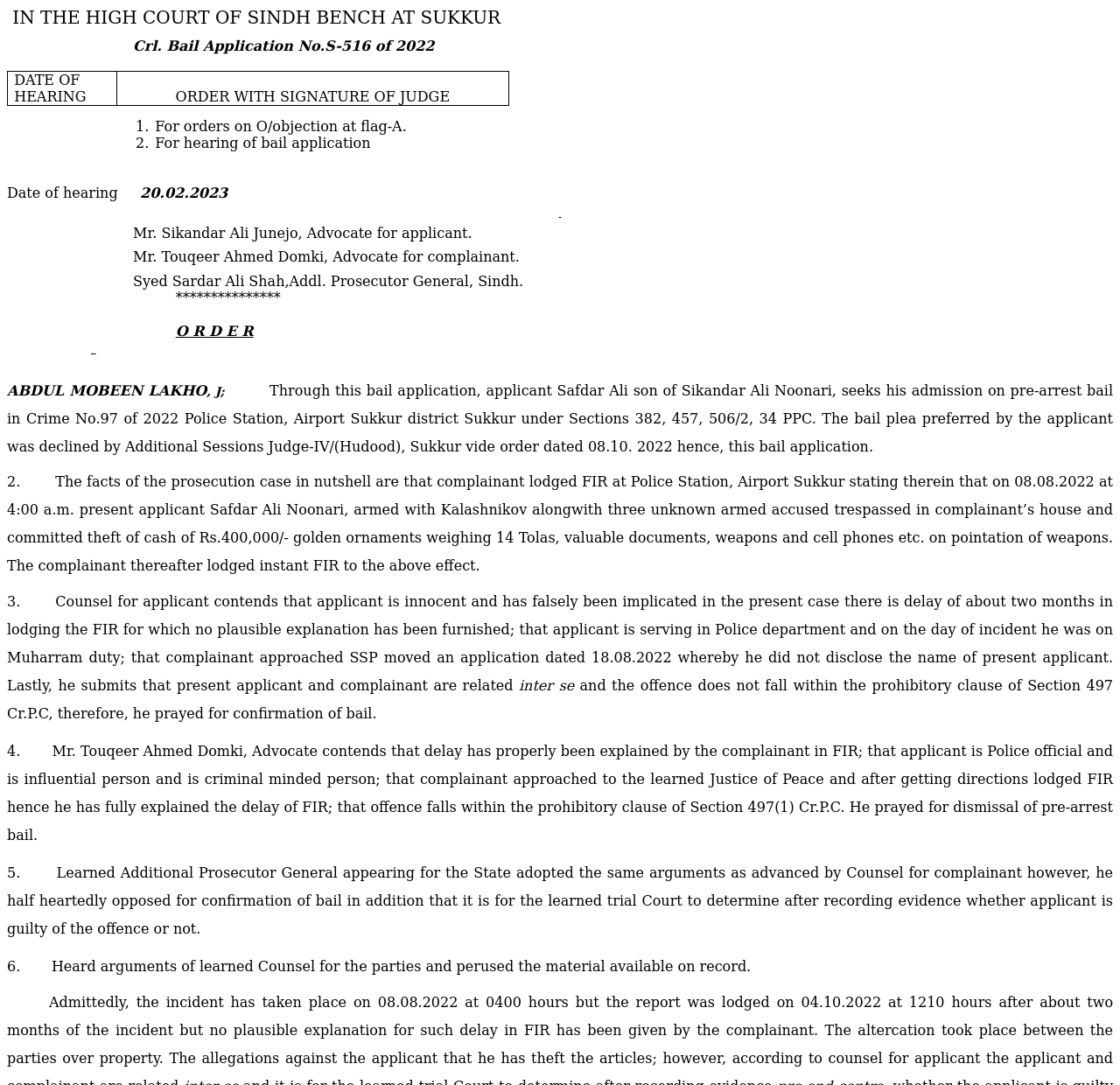What is the date of hearing mentioned in the text?
Examine the screenshot and reply with a single word or phrase.

20.02.2023